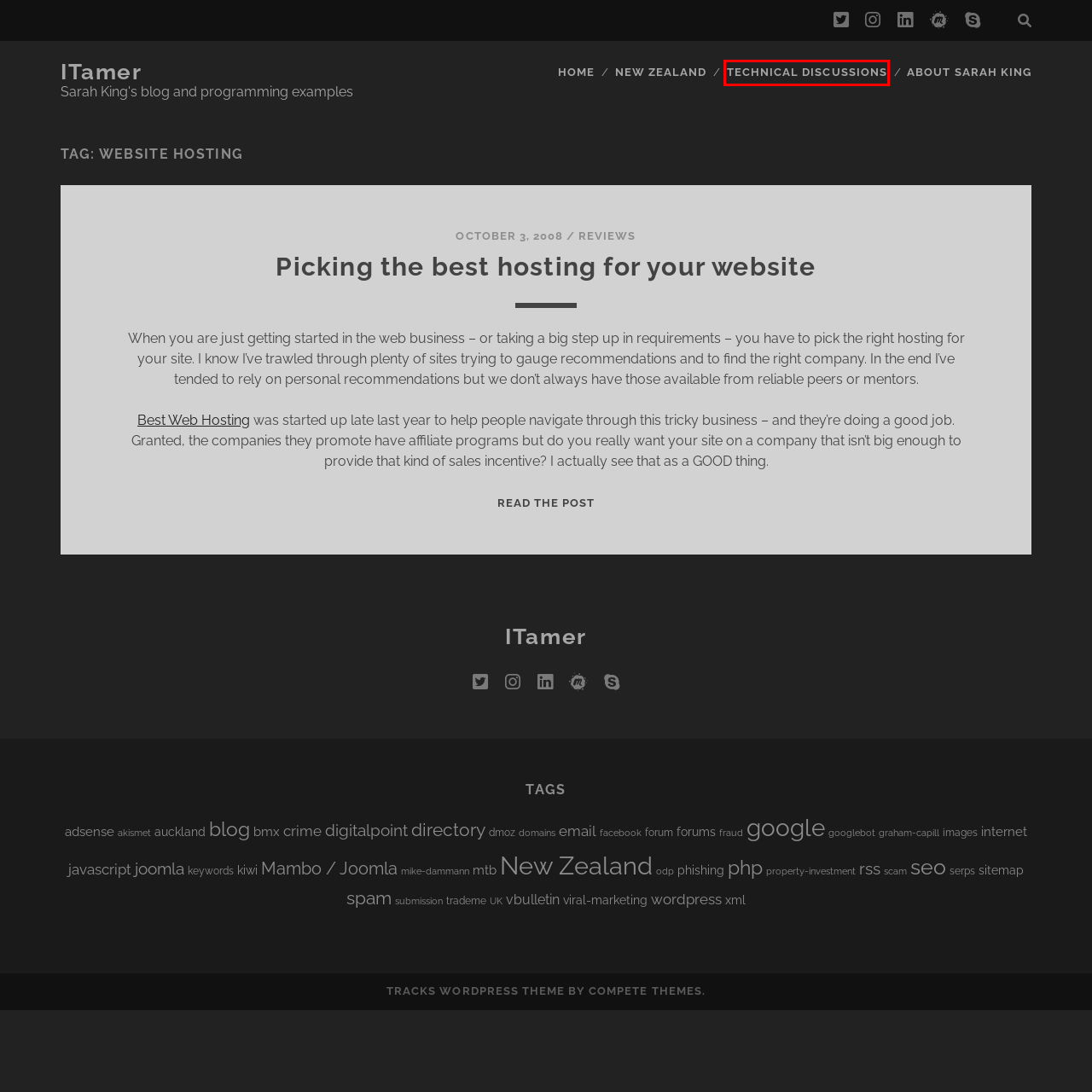You’re provided with a screenshot of a webpage that has a red bounding box around an element. Choose the best matching webpage description for the new page after clicking the element in the red box. The options are:
A. images – iTamer
B. Technical Discussions – iTamer
C. email – iTamer
D. Login to Meetup | Meetup
E. trademe – iTamer
F. vbulletin – iTamer
G. keywords – iTamer
H. internet – iTamer

B